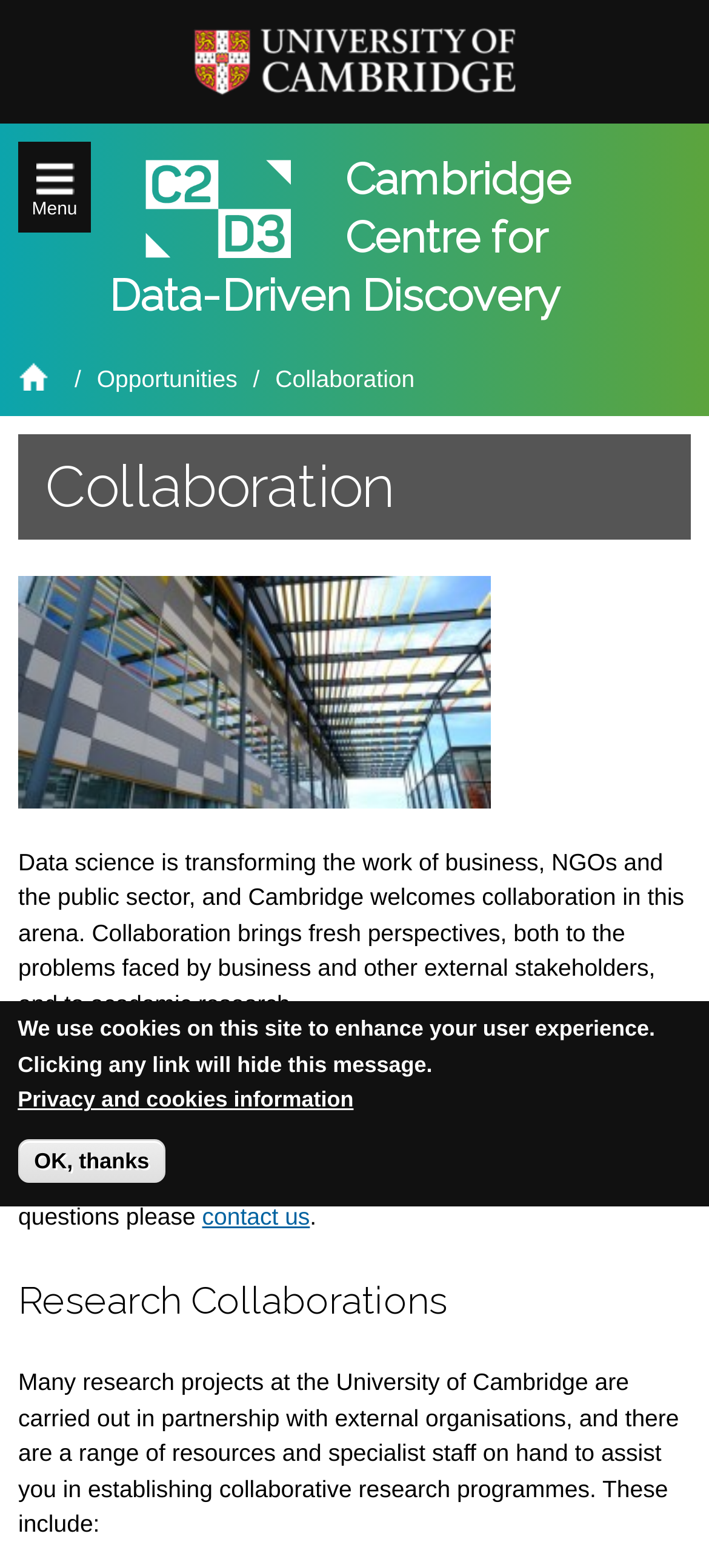What is the headline of the webpage?

Cambridge Centre for
Data-Driven Discovery